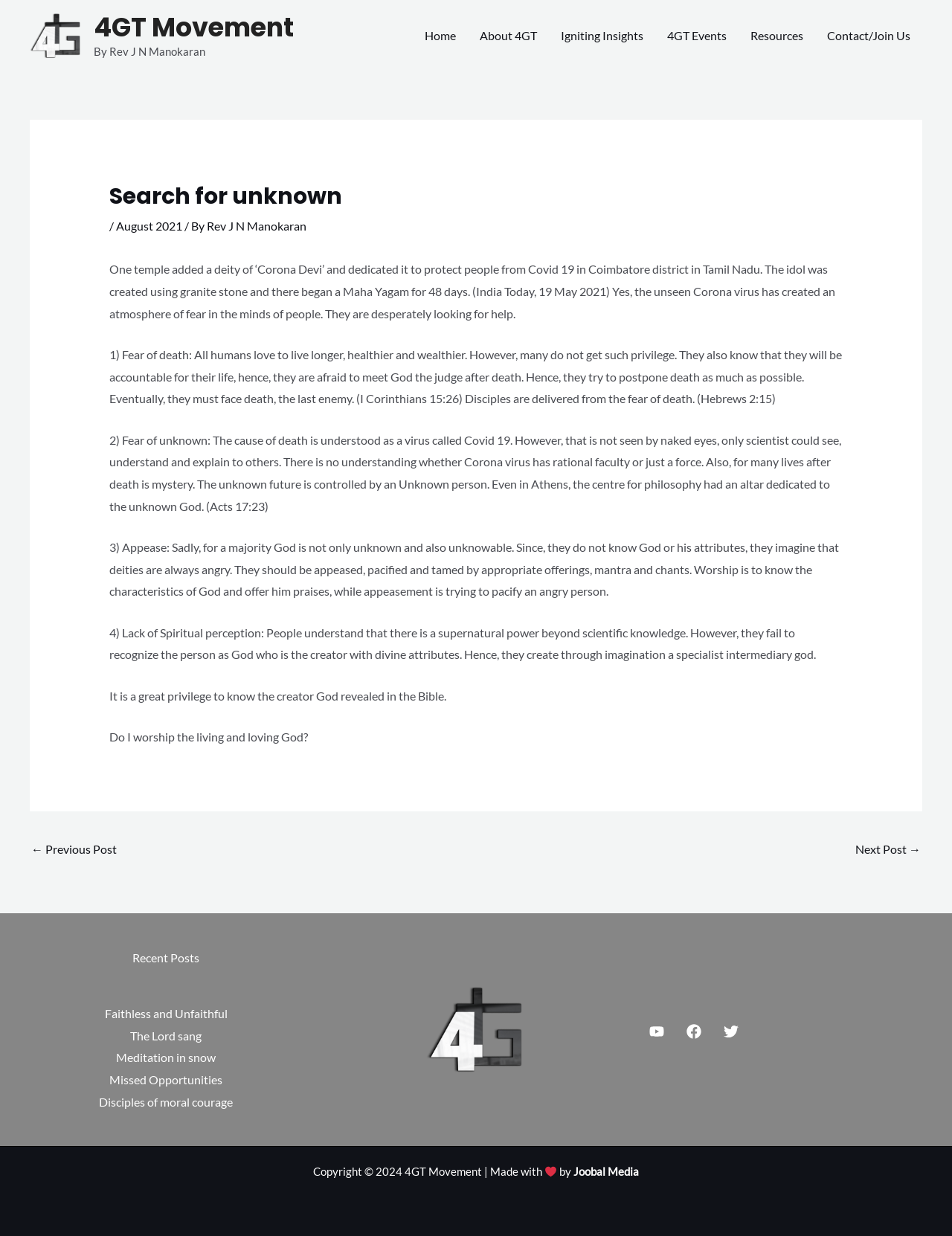What is the material used to create the idol?
Kindly offer a detailed explanation using the data available in the image.

I found the answer by reading the first paragraph of the article, which mentions 'The idol was created using granite stone'.